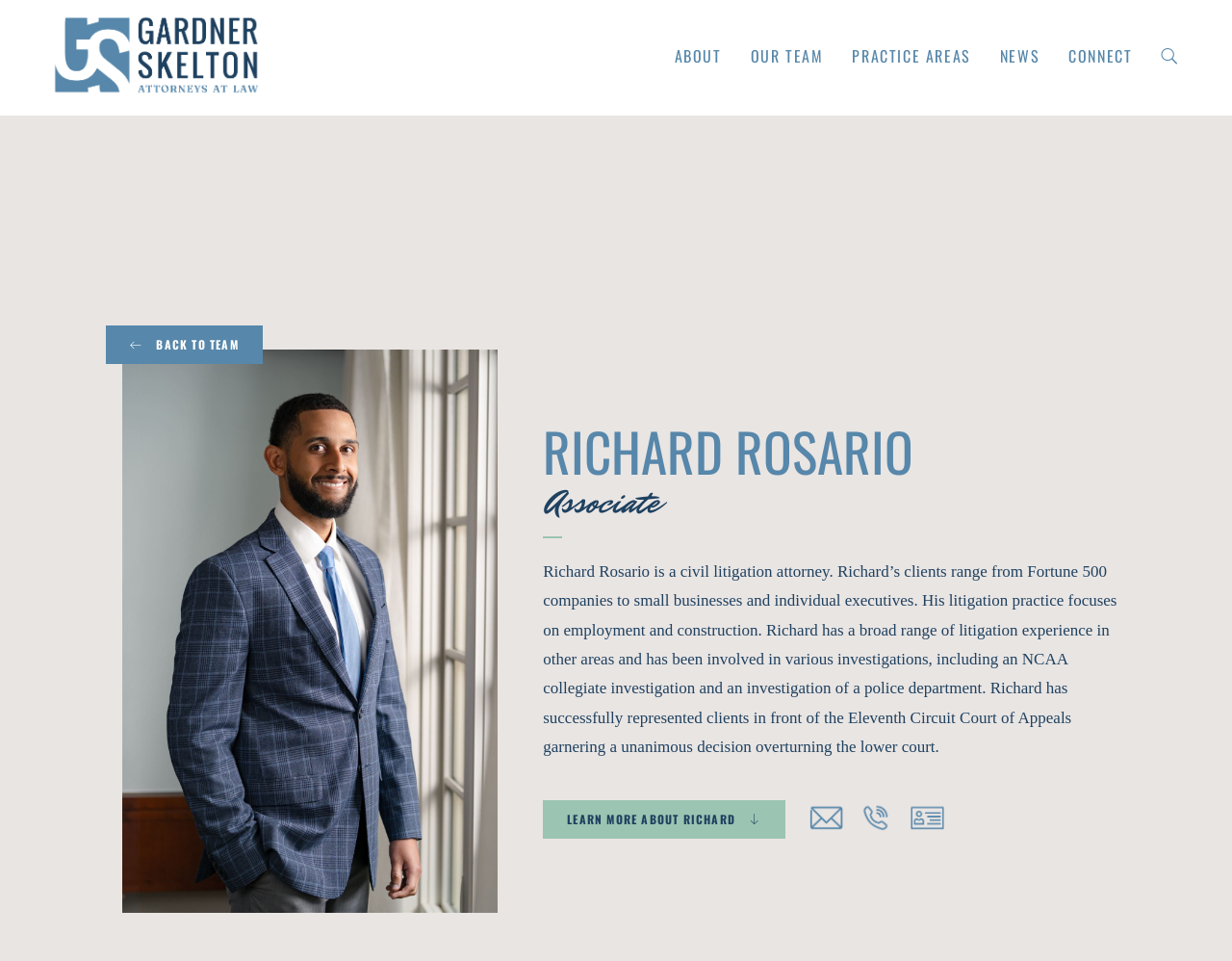Detail the webpage's structure and highlights in your description.

The webpage is about Richard Rosario, an associate at Gardner Skelton, who represents clients in various litigation law issues. At the top left corner, there is a logo of the law firm. Next to the logo, there are several navigation links, including "ABOUT", "OUR TEAM", "PRACTICE AREAS", "NEWS", "CONNECT", and "search". 

Below the navigation links, there is a large image of Richard Rosario, a man in a suit, taking up most of the left side of the page. To the right of the image, there are two headings, "RICHARD ROSARIO" and "Associate", indicating Richard's name and title. 

Below the headings, there is a paragraph of text that describes Richard's litigation practice, including his experience in employment and construction, as well as his successful representation of clients in front of the Eleventh Circuit Court of Appeals. 

Under the paragraph, there are several links, including "LEARN MORE ABOUT RICHARD" and three "Open this option" links. There is also a link to the law firm's website, "gardnerskelton.com", which opens in a new tab.